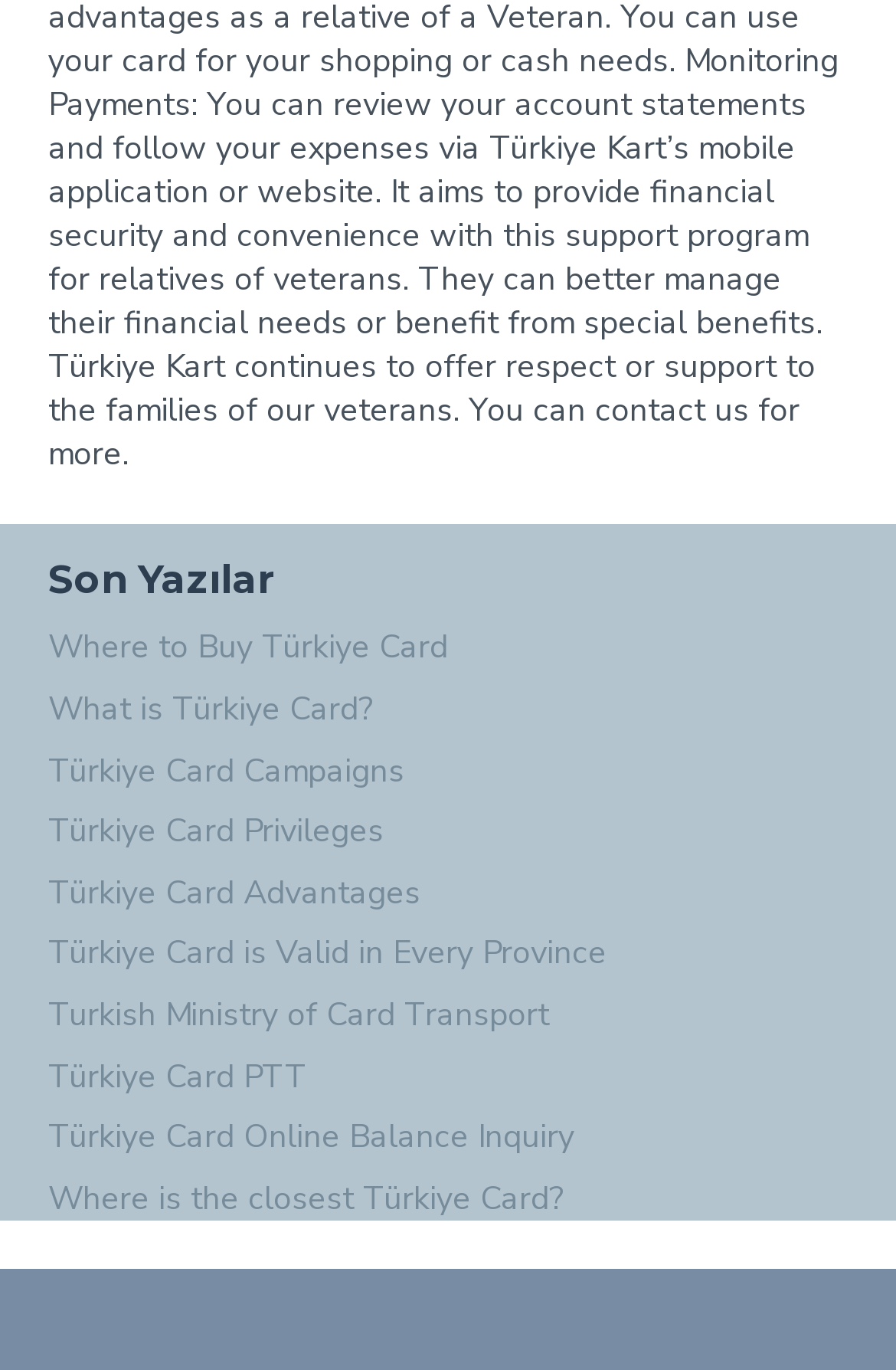Is there a link to the Turkish Ministry of Card Transport?
Based on the image, respond with a single word or phrase.

Yes